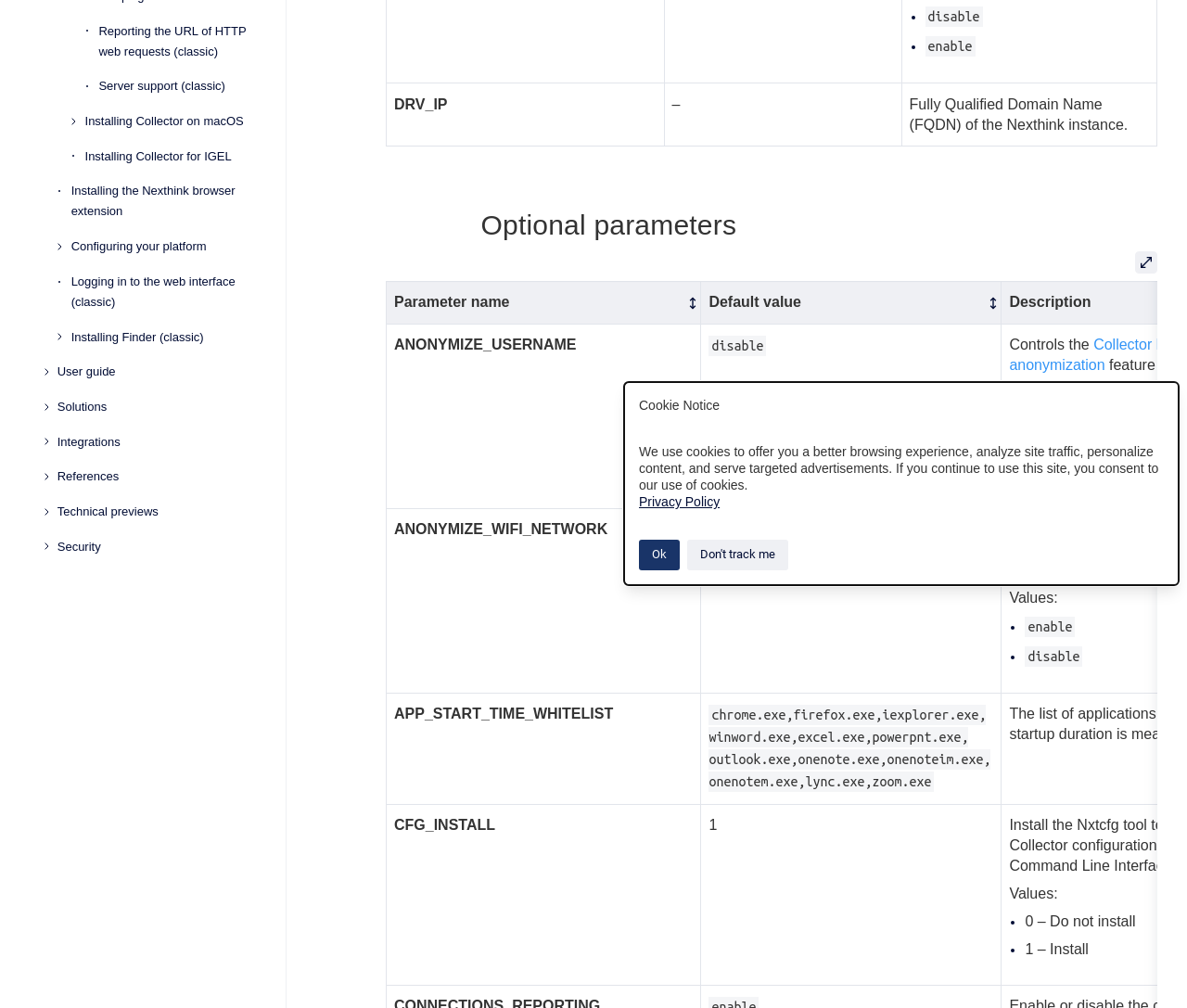Locate the bounding box for the described UI element: "Server support (classic)". Ensure the coordinates are four float numbers between 0 and 1, formatted as [left, top, right, bottom].

[0.083, 0.069, 0.216, 0.102]